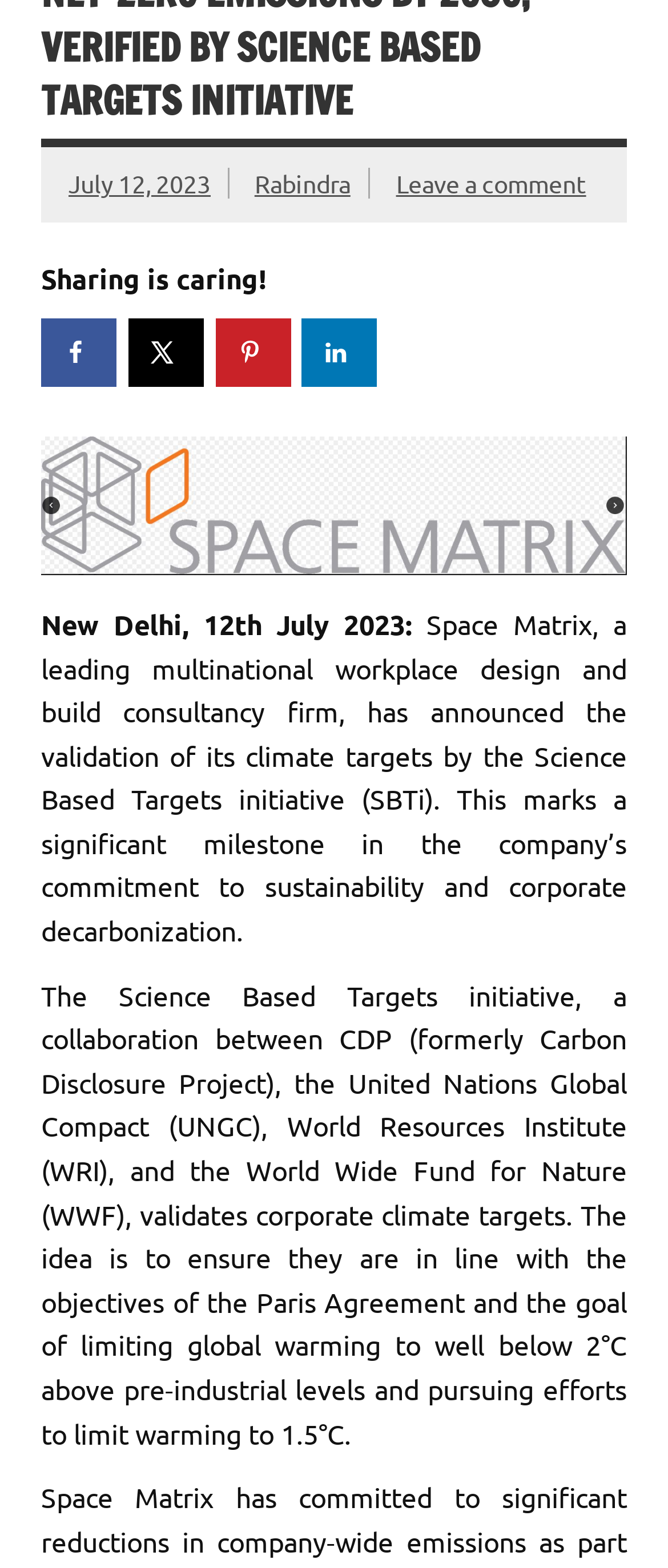Identify the bounding box of the HTML element described as: "Leave a comment".

[0.593, 0.107, 0.877, 0.127]